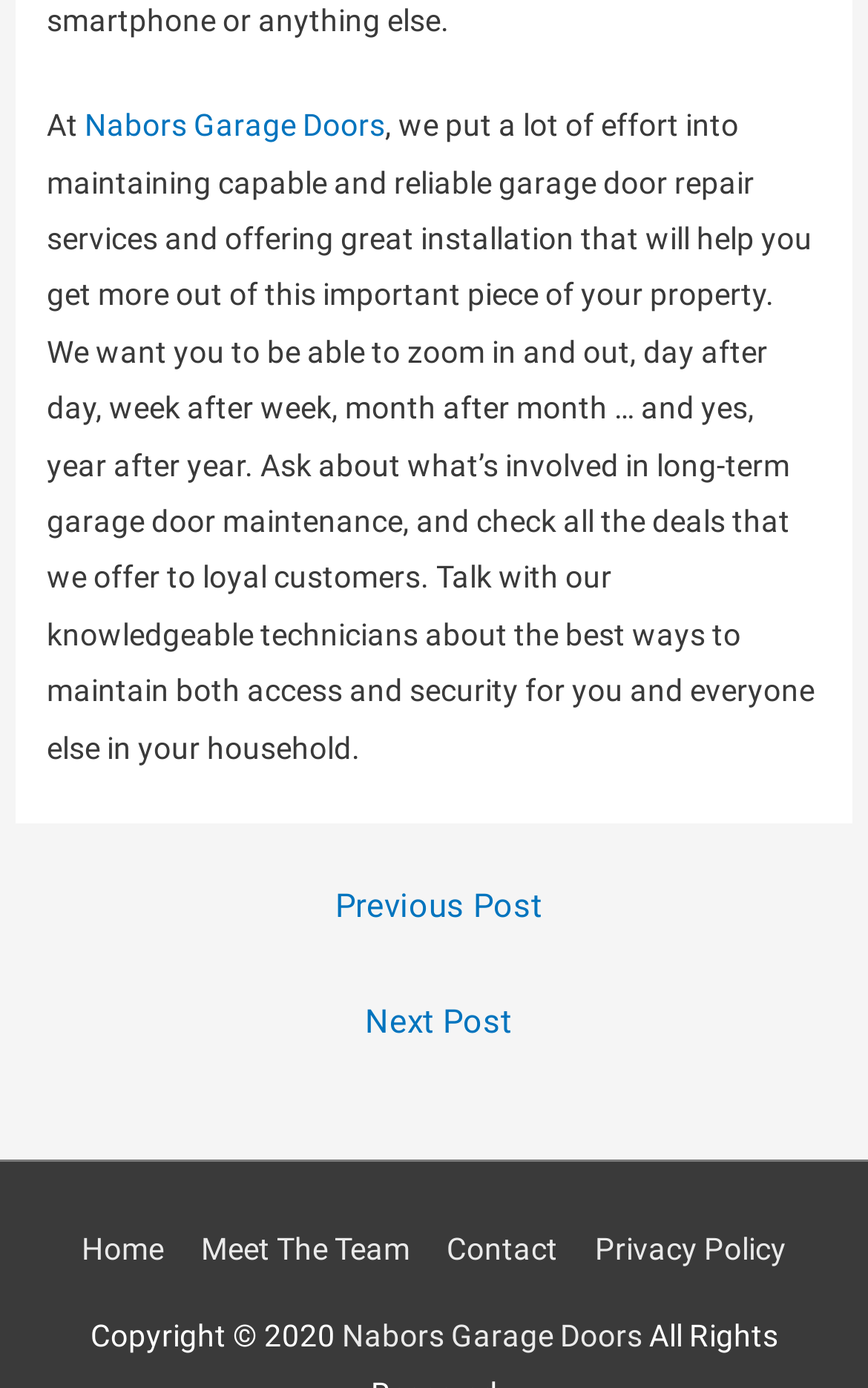Reply to the question with a single word or phrase:
What is the name of the garage door company?

Nabors Garage Doors